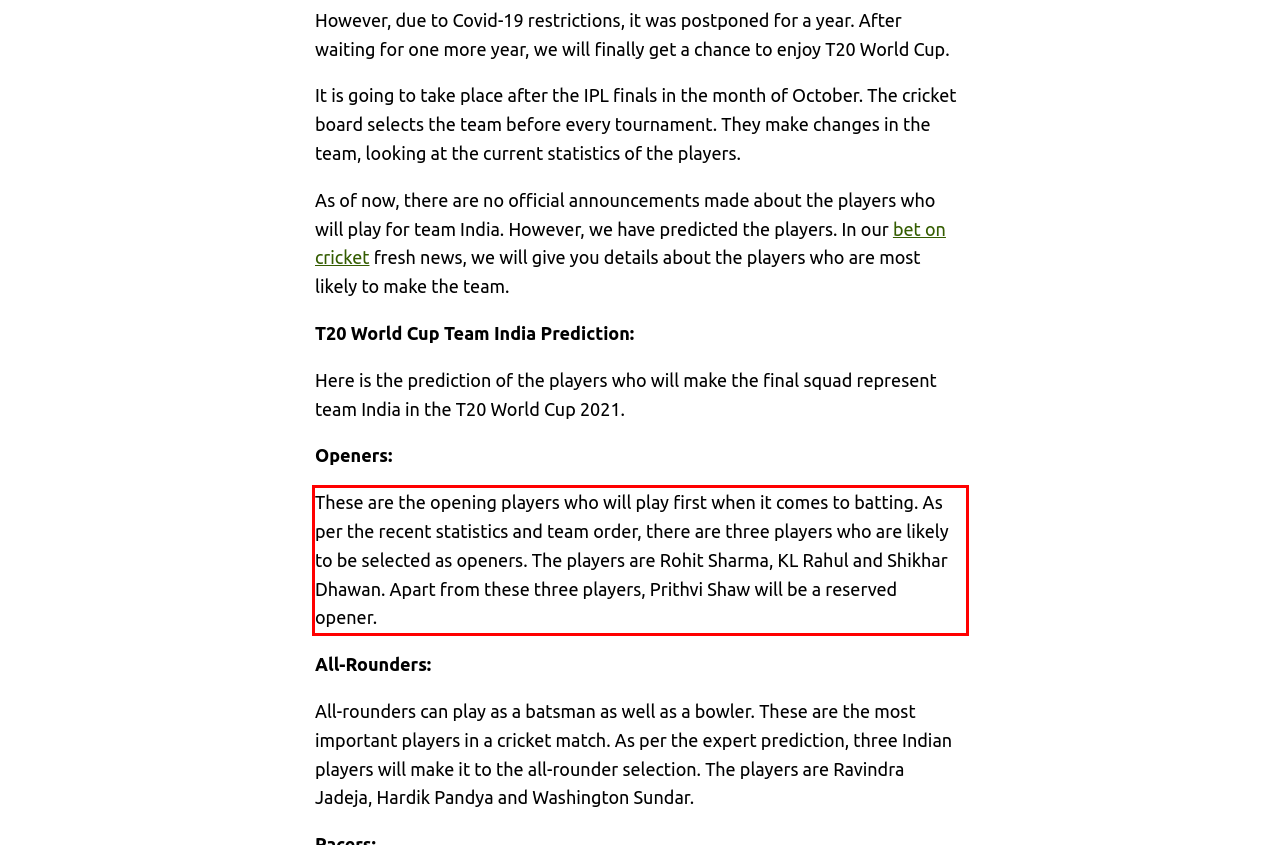Please examine the webpage screenshot containing a red bounding box and use OCR to recognize and output the text inside the red bounding box.

These are the opening players who will play first when it comes to batting. As per the recent statistics and team order, there are three players who are likely to be selected as openers. The players are Rohit Sharma, KL Rahul and Shikhar Dhawan. Apart from these three players, Prithvi Shaw will be a reserved opener.